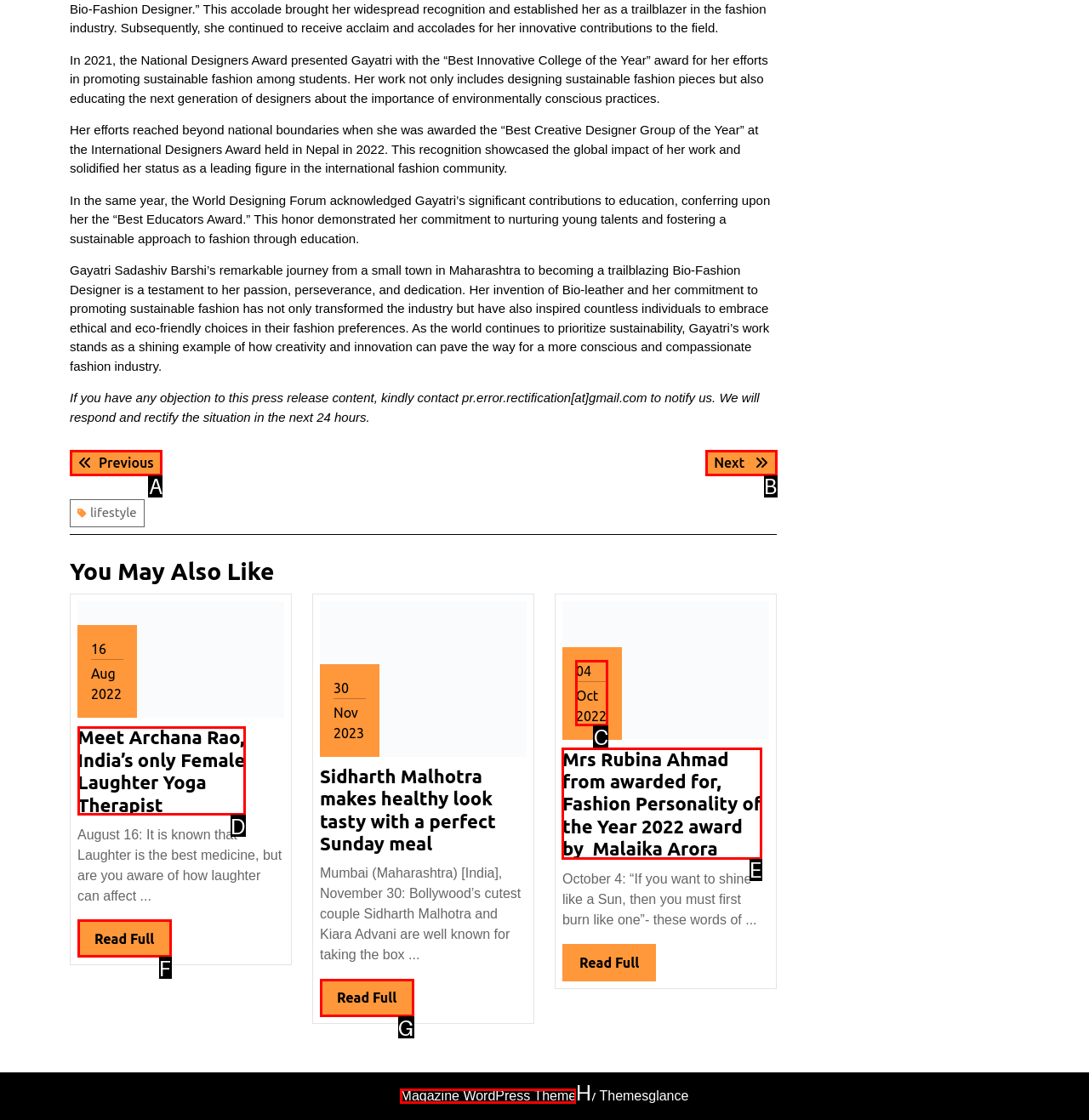Select the correct HTML element to complete the following task: Read the full article about Sidharth Malhotra's healthy Sunday meal
Provide the letter of the choice directly from the given options.

G